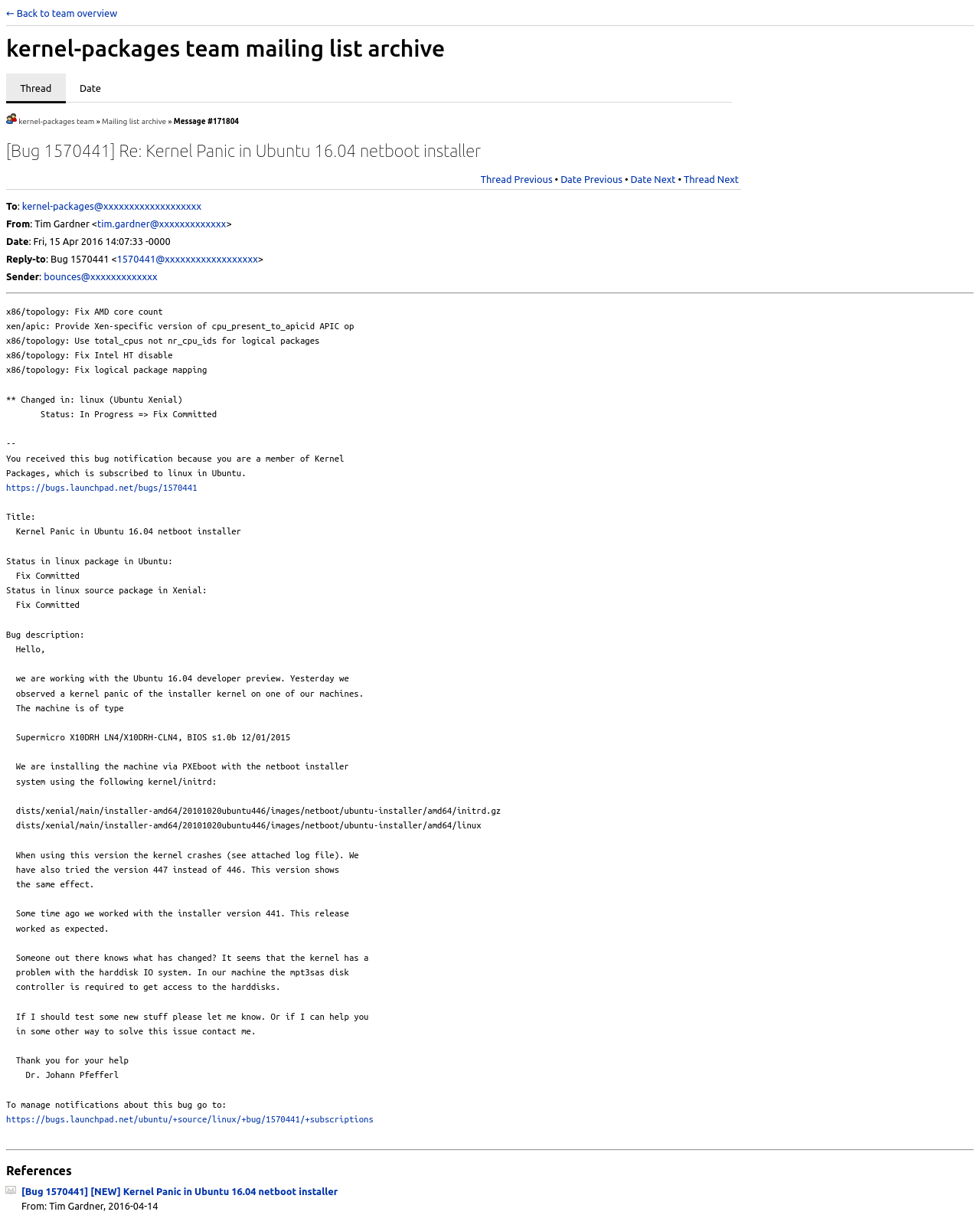Generate the text content of the main headline of the webpage.

kernel-packages team mailing list archive